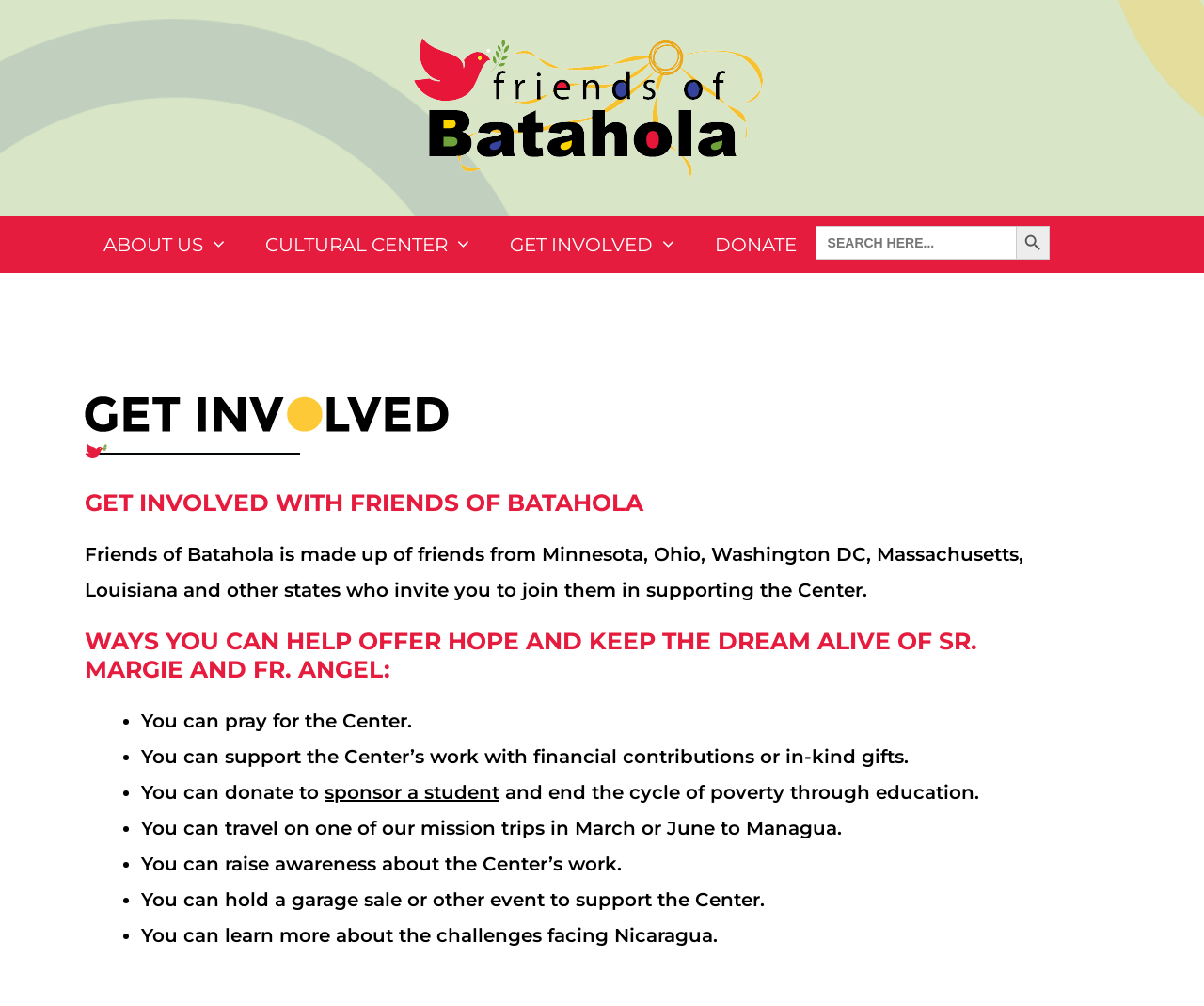Elaborate on the information and visuals displayed on the webpage.

The webpage is about Friends of Batahola, an organization that invites people to join them in supporting a center. At the top, there is a logo of Friends of Batahola, which is an image with a link to the organization's homepage. Below the logo, there are five navigation links: "ABOUT US", "CULTURAL CENTER", "GET INVOLVED", "DONATE", and a search bar with a search button.

The main content of the webpage is an article that explains how to get involved with Friends of Batahola. It starts with a heading "GET INVOLVED WITH FRIENDS OF BATAHOLA" and a brief description of the organization. Below the description, there is a heading "WAYS YOU CAN HELP OFFER HOPE AND KEEP THE DREAM ALIVE OF SR. MARGIE AND FR. ANGEL:" followed by a list of ways to help, including praying for the center, supporting the center's work with financial contributions or in-kind gifts, donating to sponsor a student, traveling on a mission trip, raising awareness about the center's work, holding a garage sale or other event to support the center, and learning more about the challenges facing Nicaragua. Each item in the list is marked with a bullet point.